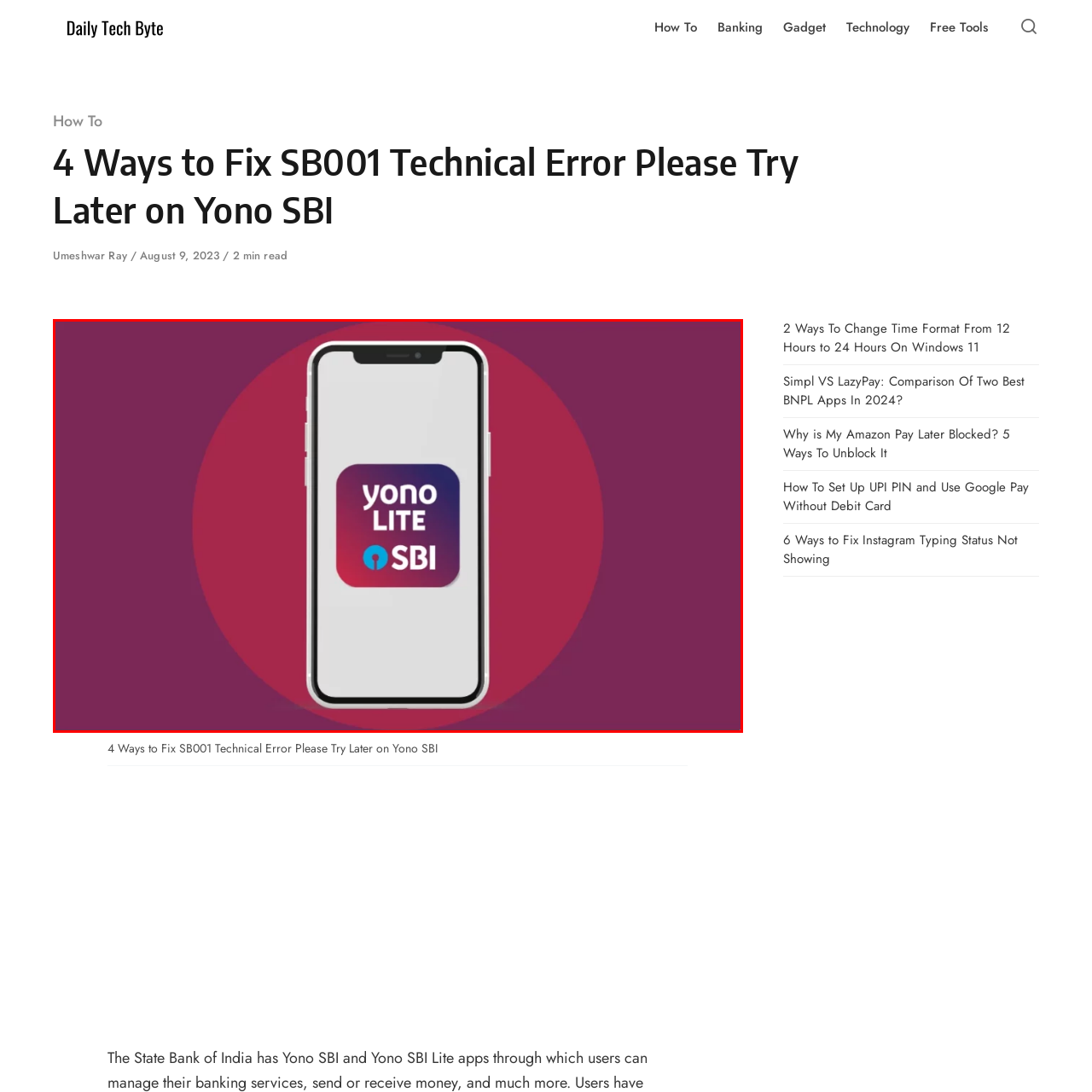Offer a thorough and descriptive summary of the image captured in the red bounding box.

The image features a smartphone displaying the logo of the Yono Lite SBI app, which is a digital banking platform developed by the State Bank of India. The app logo prominently features the text "yono" in a light blue color, with "LITE" in bold purple, all within a square badge that includes the SBI (State Bank of India) icon below. The smartphone is centered on a vibrant circular background, adding contrast that highlights the app's modern design. This visual representation underscores the digital banking services offered by SBI, aimed at providing convenient access to financial management for users.